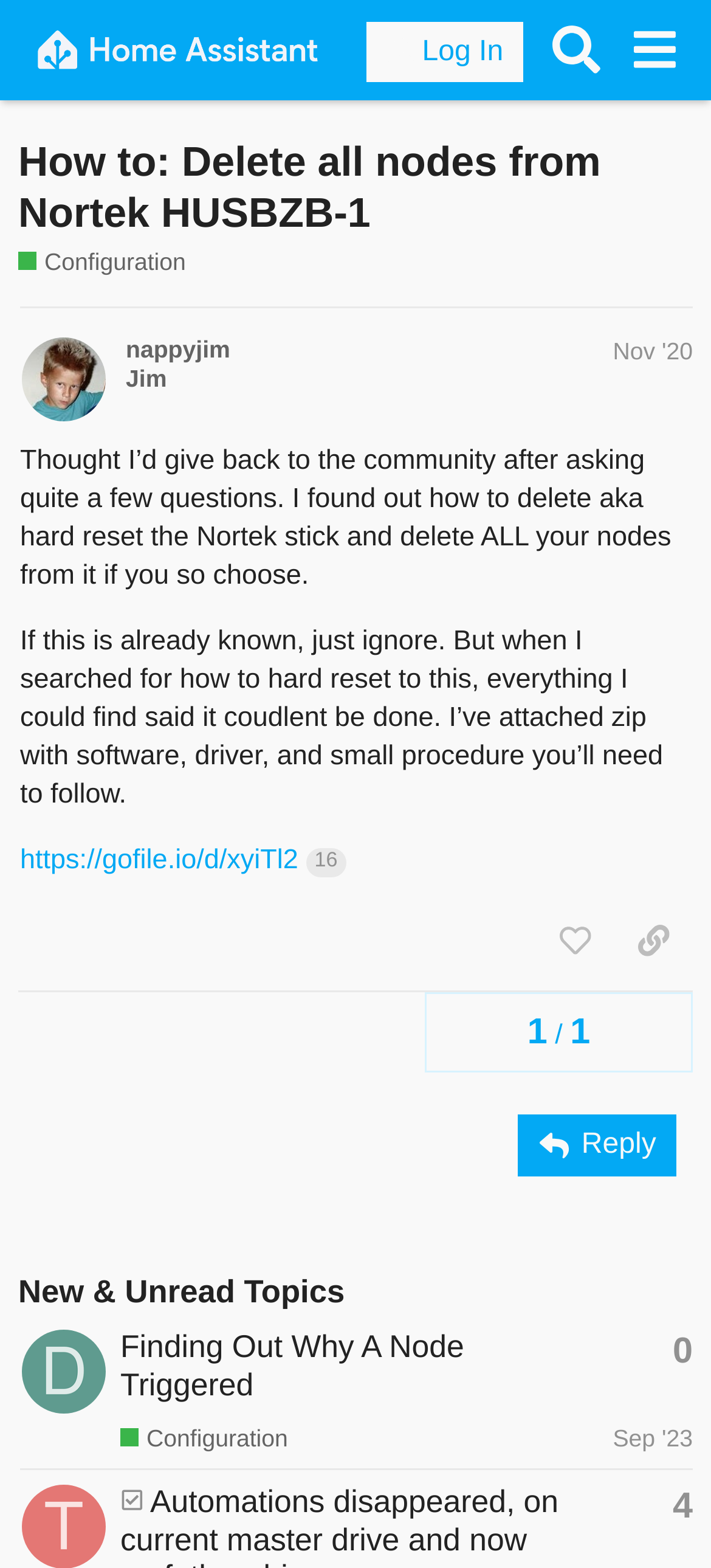Locate the primary heading on the webpage and return its text.

How to: Delete all nodes from Nortek HUSBZB-1